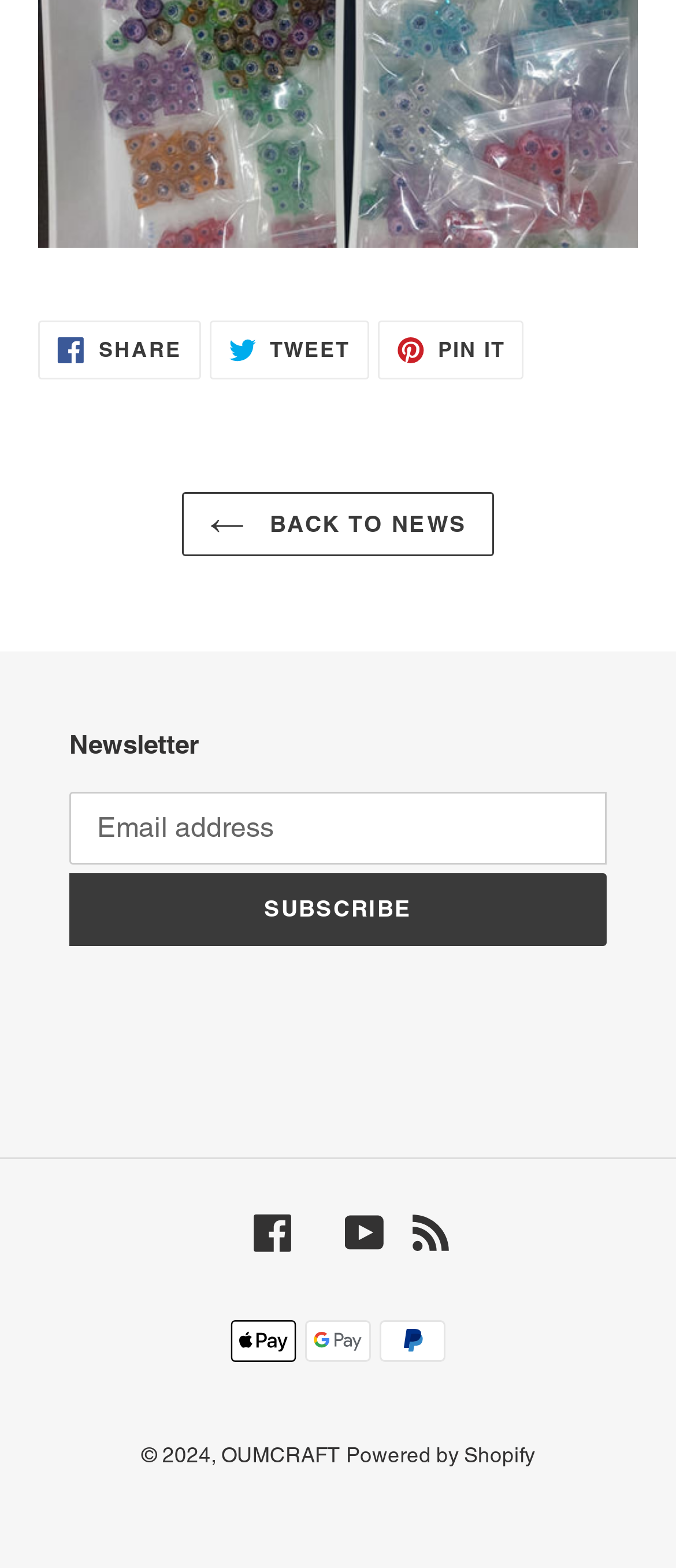Identify the bounding box coordinates of the region that should be clicked to execute the following instruction: "View Contact Information".

None